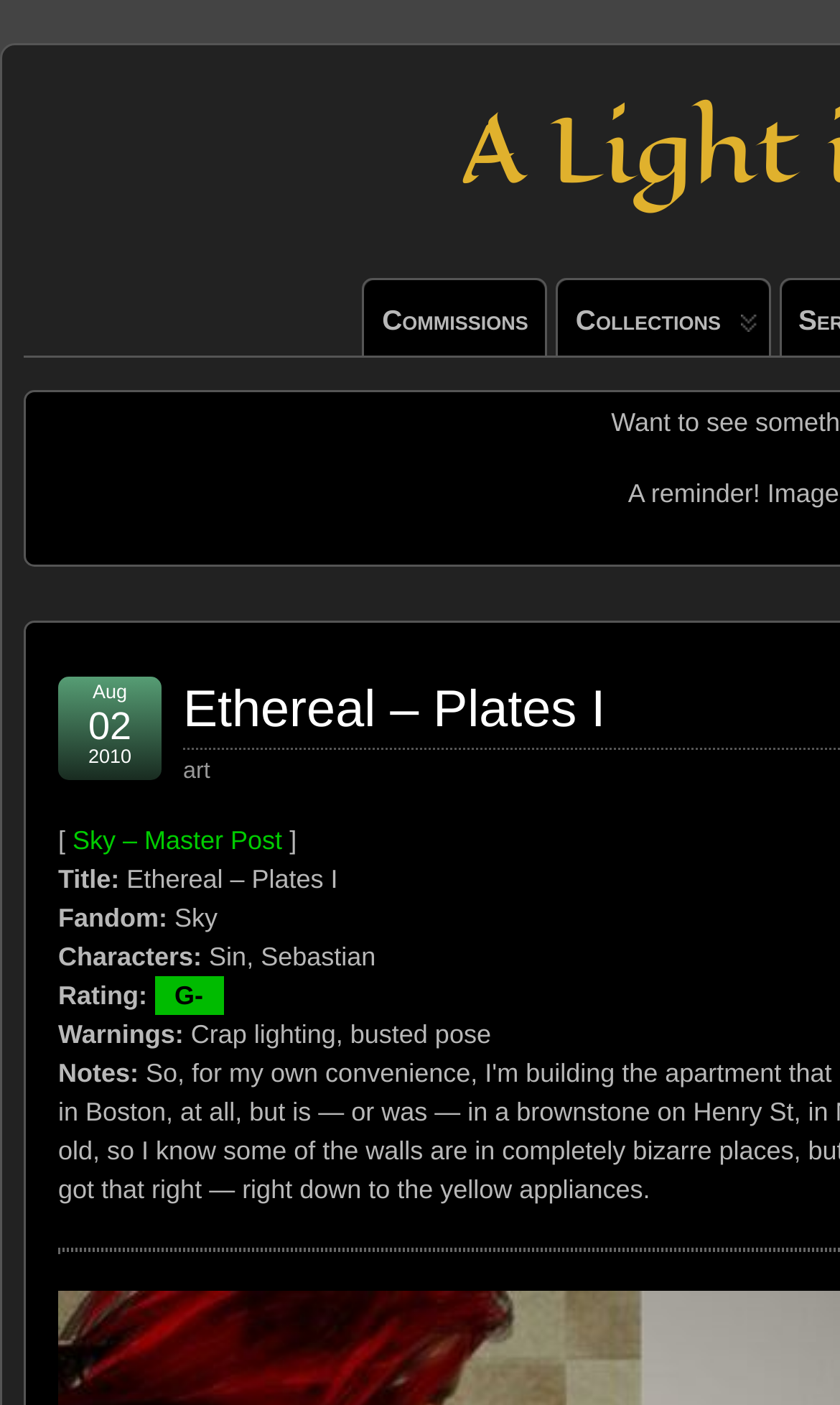What is the title of the plate?
Answer the question with a thorough and detailed explanation.

I found the answer by looking at the text 'Title:' and its corresponding value 'Ethereal – Plates I' on the webpage.